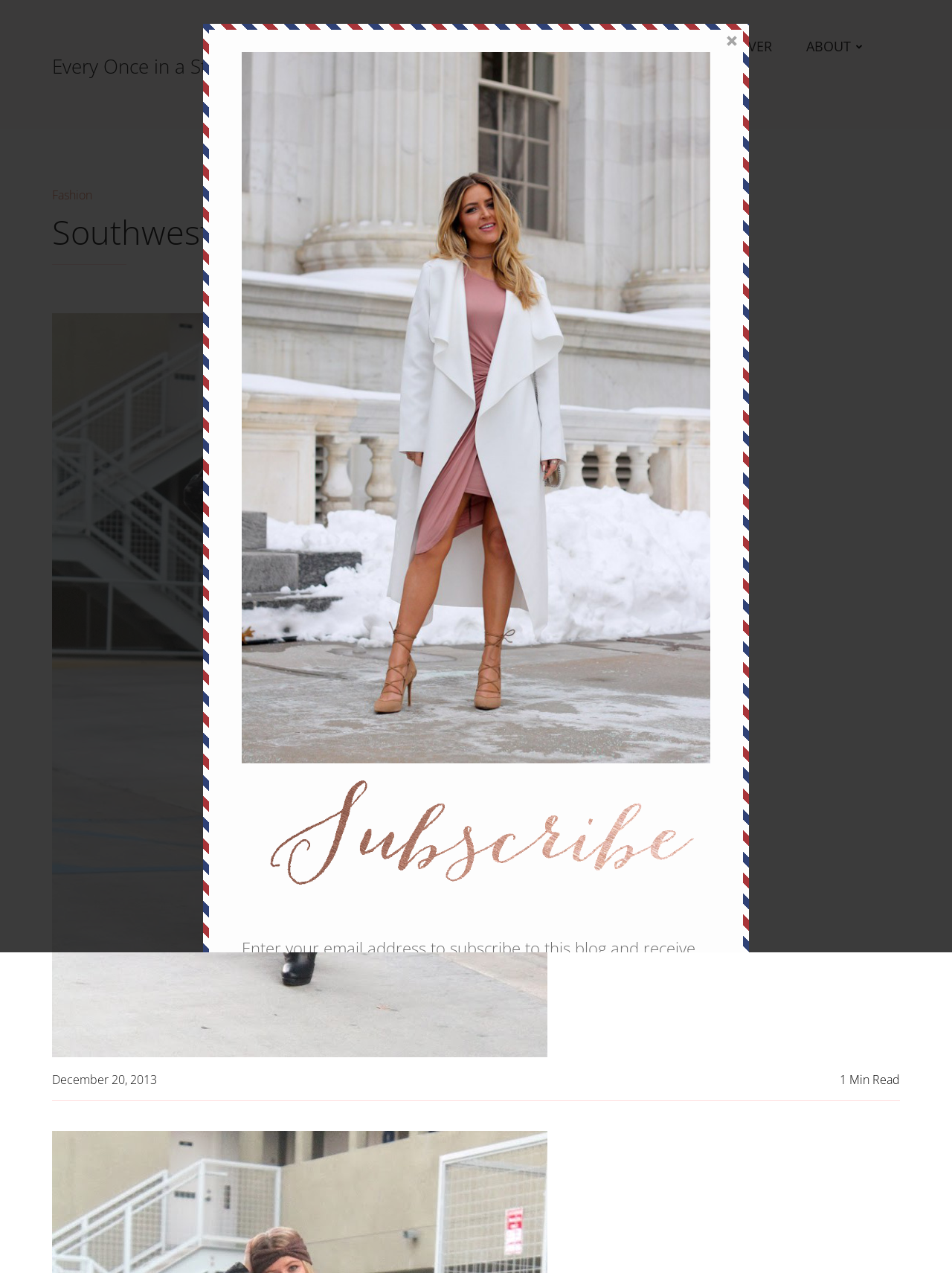Summarize the contents and layout of the webpage in detail.

This webpage is a blog post titled "Southwest Chic" with a focus on fashion and lifestyle. At the top of the page, there is a navigation menu with links to various categories such as "HOME", "FASHION", "BEAUTY", "TRAVEL", "FITNESS", "DENVER", and "ABOUT". Below the navigation menu, there is a prominent section for subscribing to the blog, where visitors can enter their email address and select specific topics they're interested in, such as "Post Notifications", "Weekly Favorites / Sales", and "Denver / Travel".

To the left of the subscription section, there is a large image with a heading "Southwest Chic" above it. The image takes up most of the left side of the page. Below the image, there is a link to the blog post's date, "December 20, 2013", and a note indicating that the post is a "1 Min Read".

The main content of the blog post is not explicitly described in the accessibility tree, but based on the meta description, it appears to be a personal blog post about the author's outfit and Christmas shopping experience. The post likely includes text and possibly images, but the exact content is not specified.

At the top right of the page, there are additional links to "SUBSCRIBE", "SHOP MY INSTAGRAM", "SHOP", and "CONTACT".